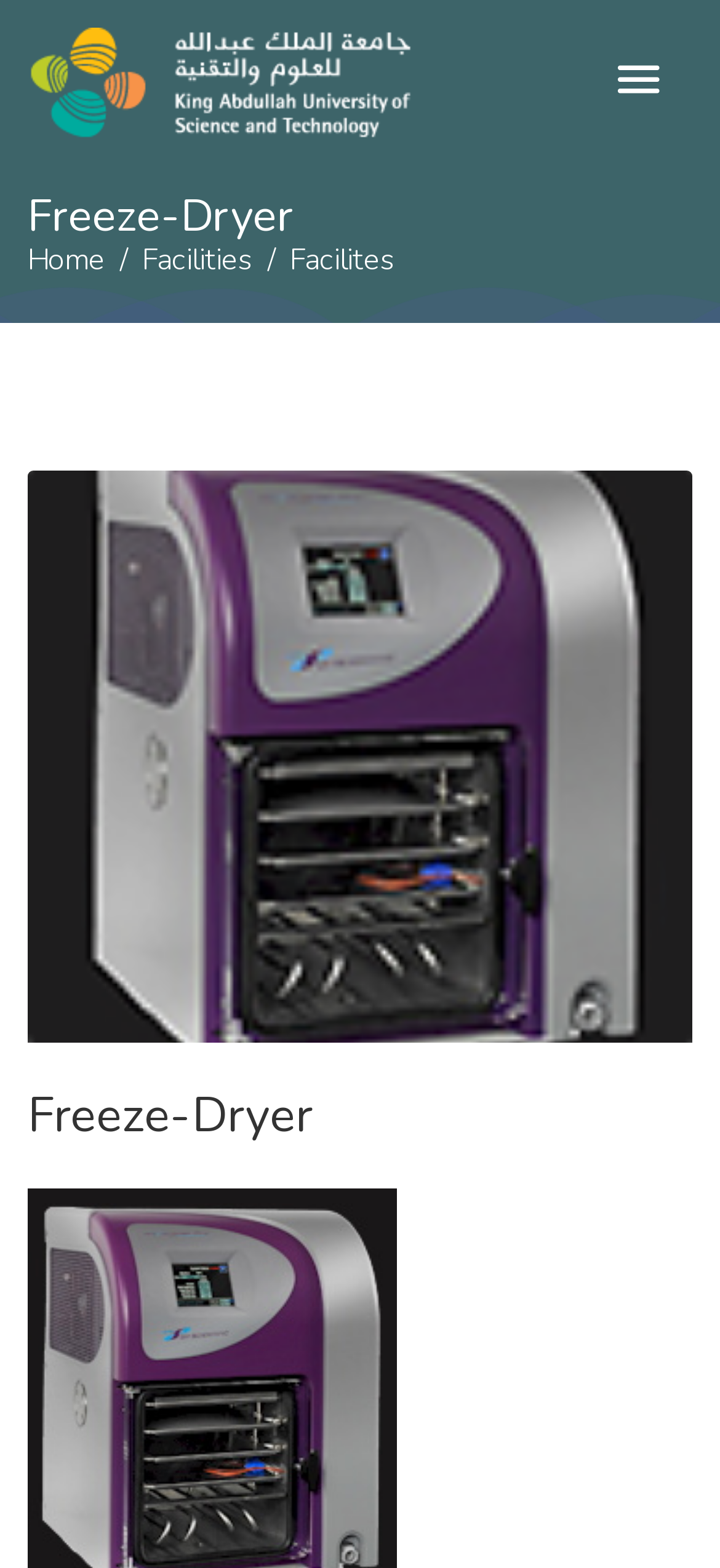What is the background image?
Based on the image, answer the question with a single word or brief phrase.

school-1